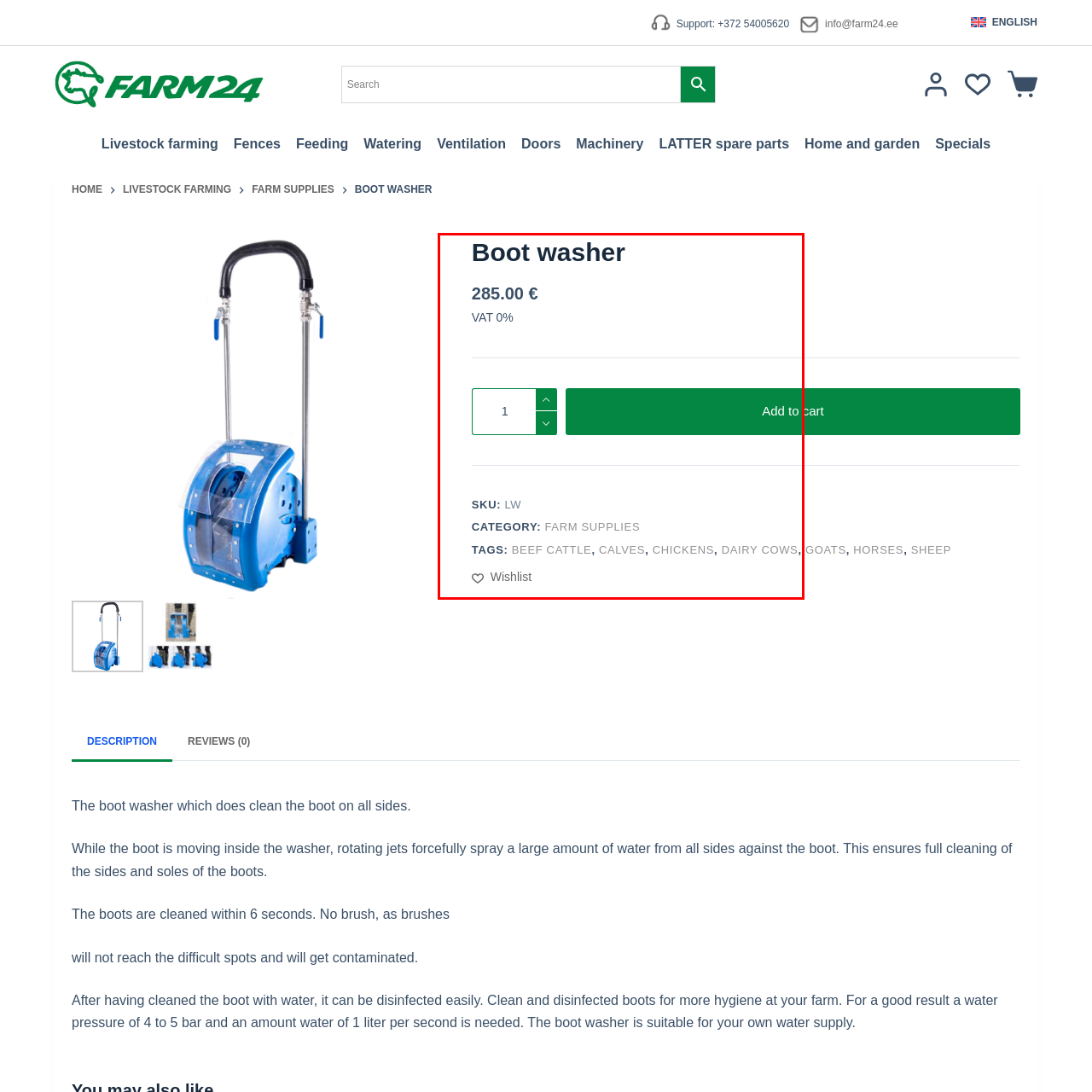Focus on the image encased in the red box and respond to the question with a single word or phrase:
What is the minimum quantity that can be purchased?

One unit